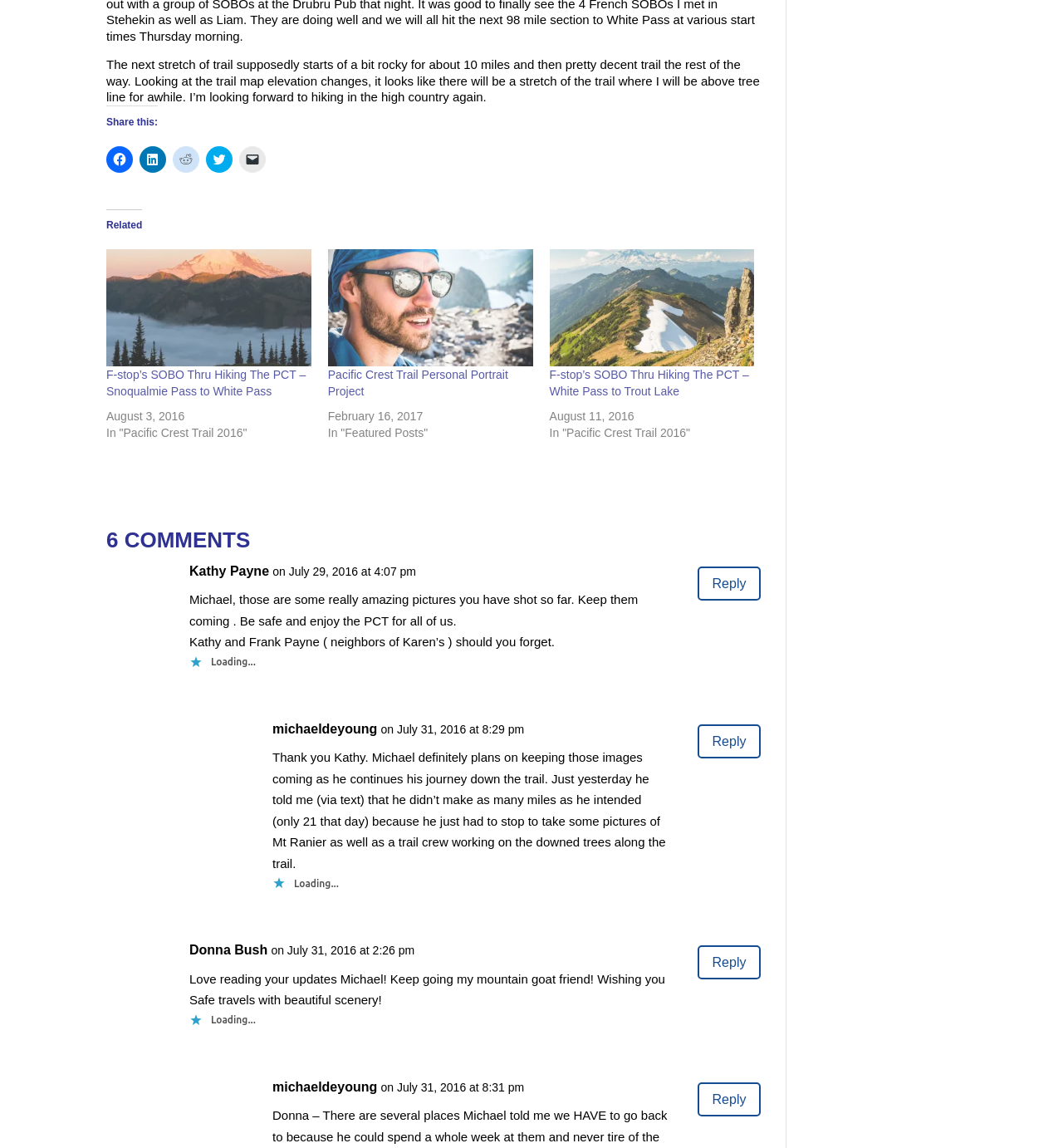Using the element description: "Reply", determine the bounding box coordinates. The coordinates should be in the format [left, top, right, bottom], with values between 0 and 1.

[0.656, 0.824, 0.716, 0.853]